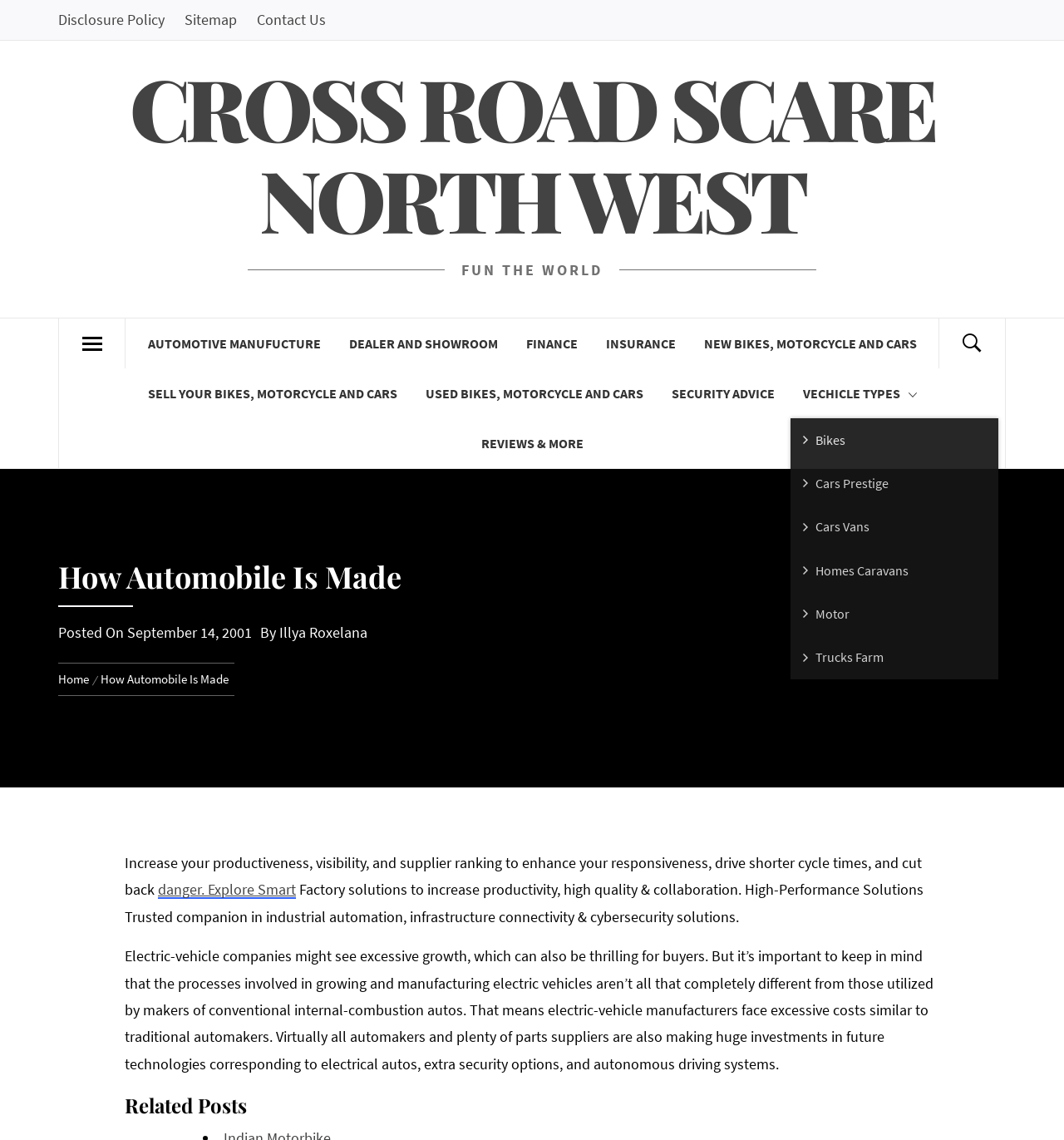What is the name of the company mentioned in the article?
Based on the screenshot, respond with a single word or phrase.

Not specified